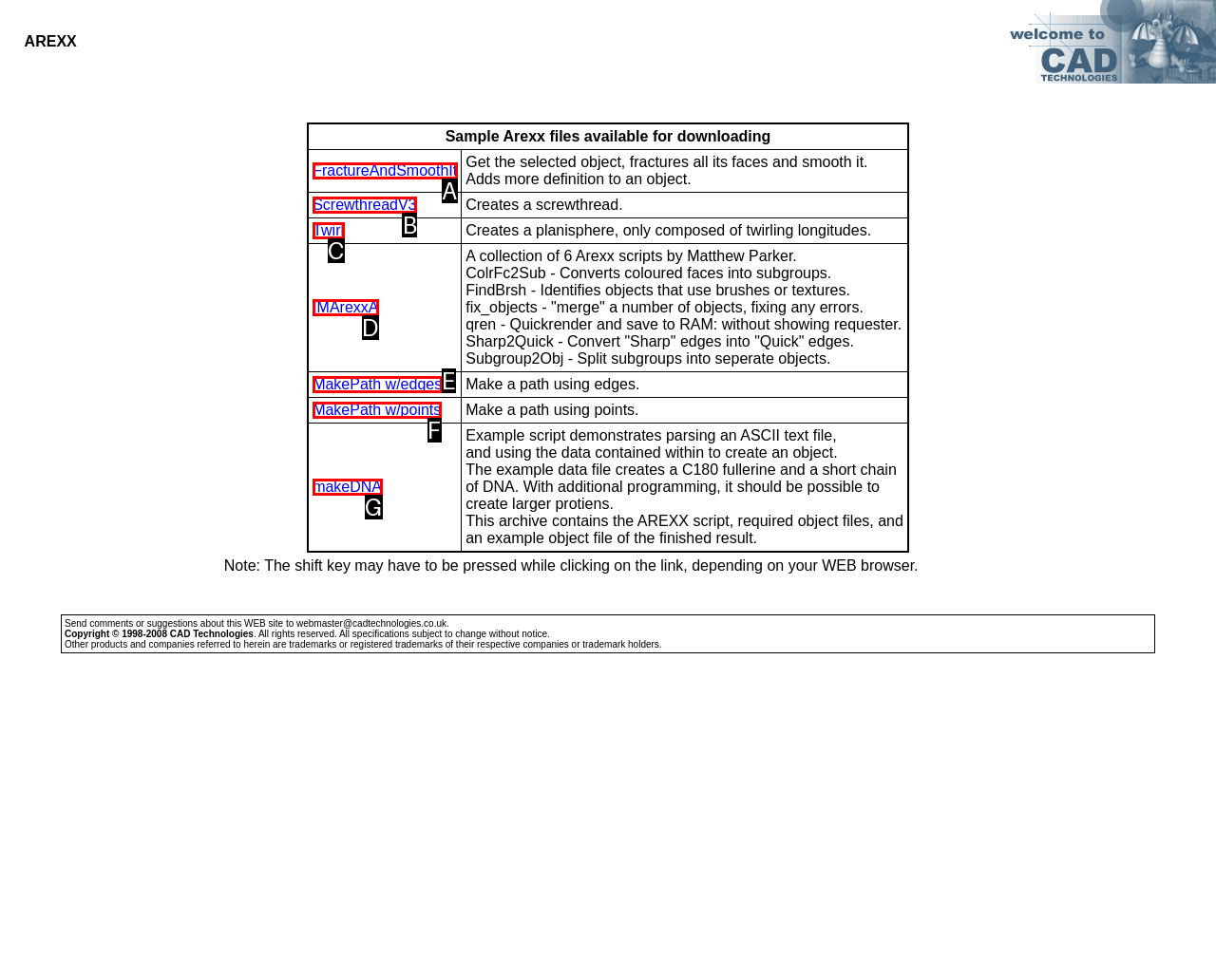Using the description: IMArexxA, find the HTML element that matches it. Answer with the letter of the chosen option.

D